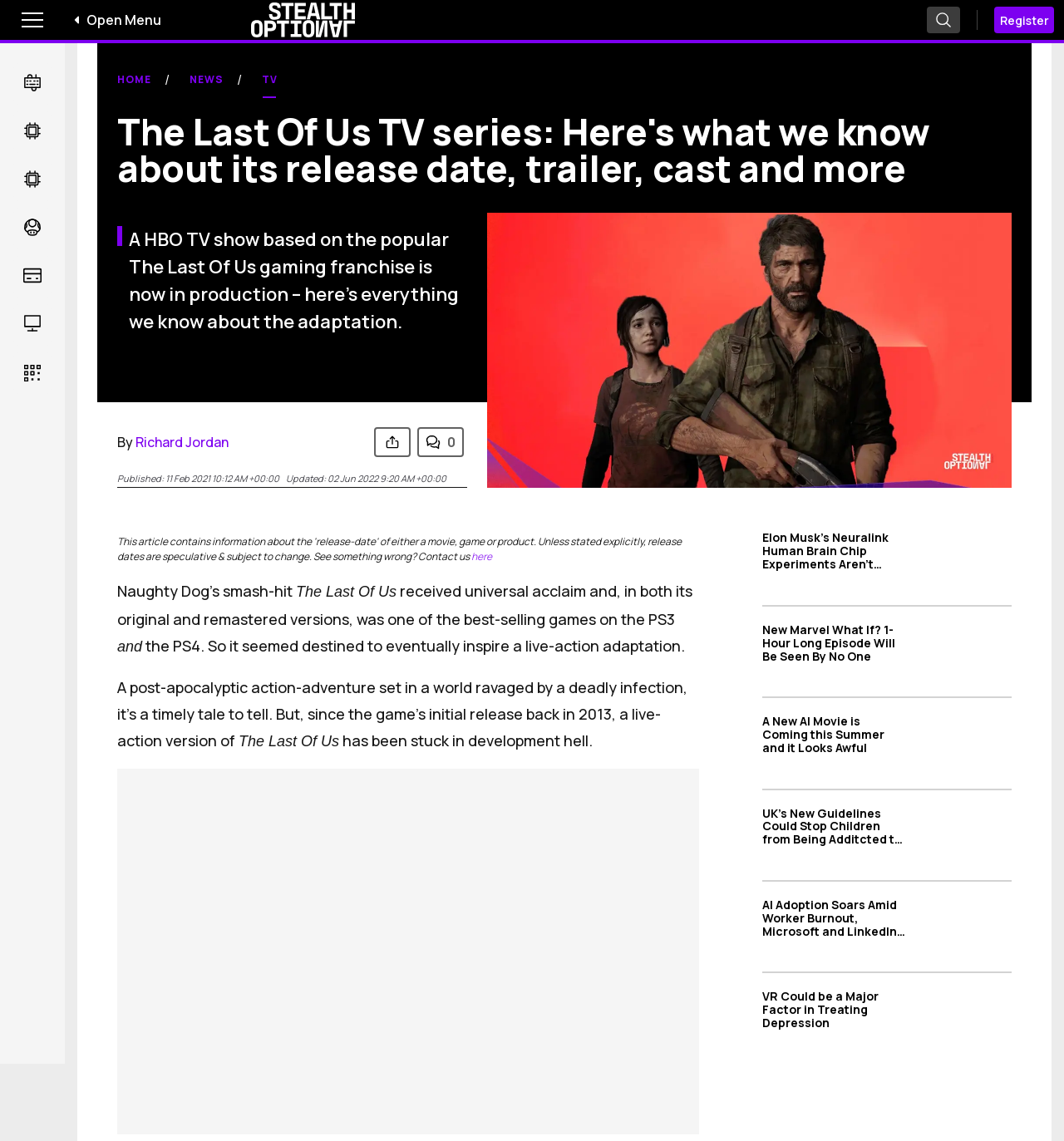Extract the bounding box coordinates of the UI element described: "Gaming". Provide the coordinates in the format [left, top, right, bottom] with values ranging from 0 to 1.

[0.012, 0.182, 0.048, 0.218]